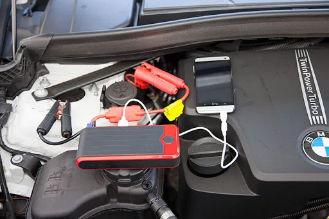How is the mobile phone charging?
Please respond to the question with a detailed and thorough explanation.

The image shows a mobile phone being charged via a USB connection, which is plugged into the jumper starter. This demonstrates the device's multifunctionality, as it can not only jump-start a vehicle's engine but also power electronic gadgets.